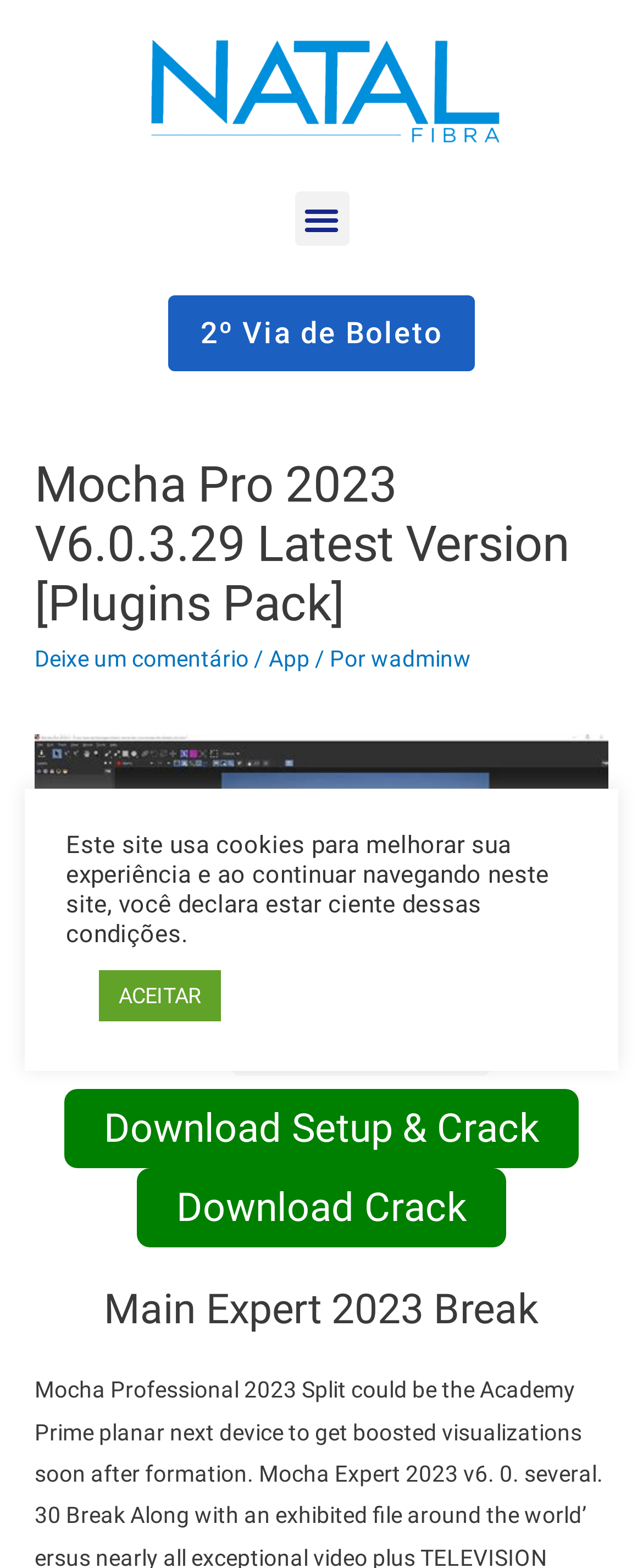Determine the bounding box of the UI component based on this description: "Download Setup & Crack". The bounding box coordinates should be four float values between 0 and 1, i.e., [left, top, right, bottom].

[0.1, 0.694, 0.9, 0.745]